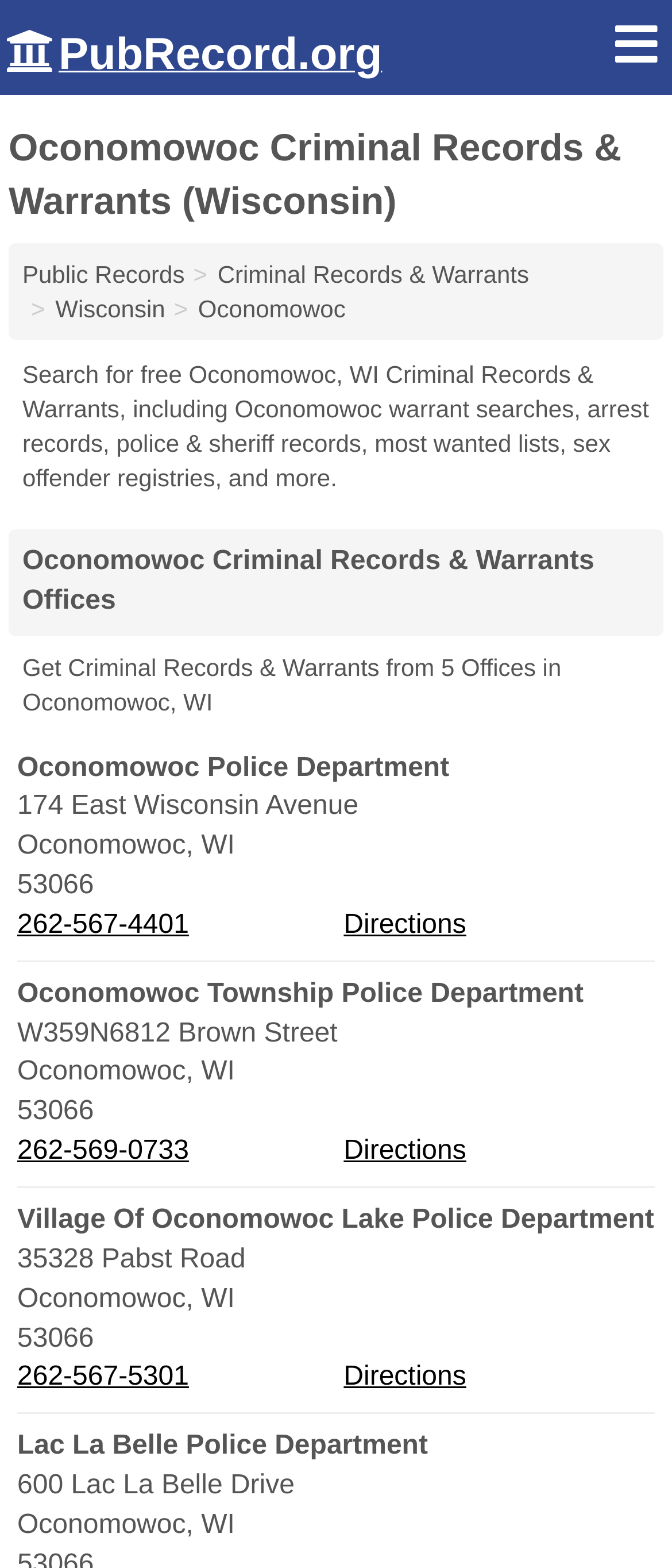Find the bounding box coordinates for the HTML element described in this sentence: "Oconomowoc". Provide the coordinates as four float numbers between 0 and 1, in the format [left, top, right, bottom].

[0.295, 0.188, 0.514, 0.205]